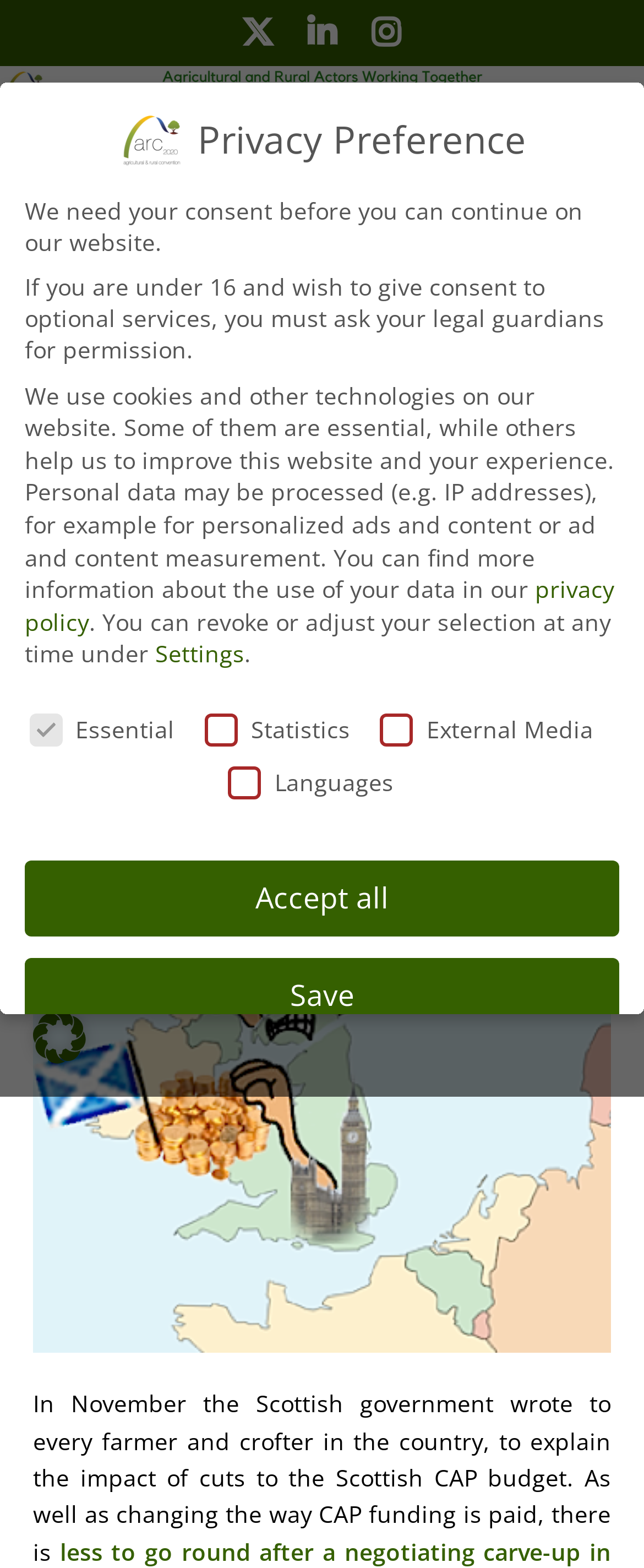Identify the bounding box coordinates of the element to click to follow this instruction: 'Switch to French language'. Ensure the coordinates are four float values between 0 and 1, provided as [left, top, right, bottom].

[0.715, 0.129, 0.751, 0.157]